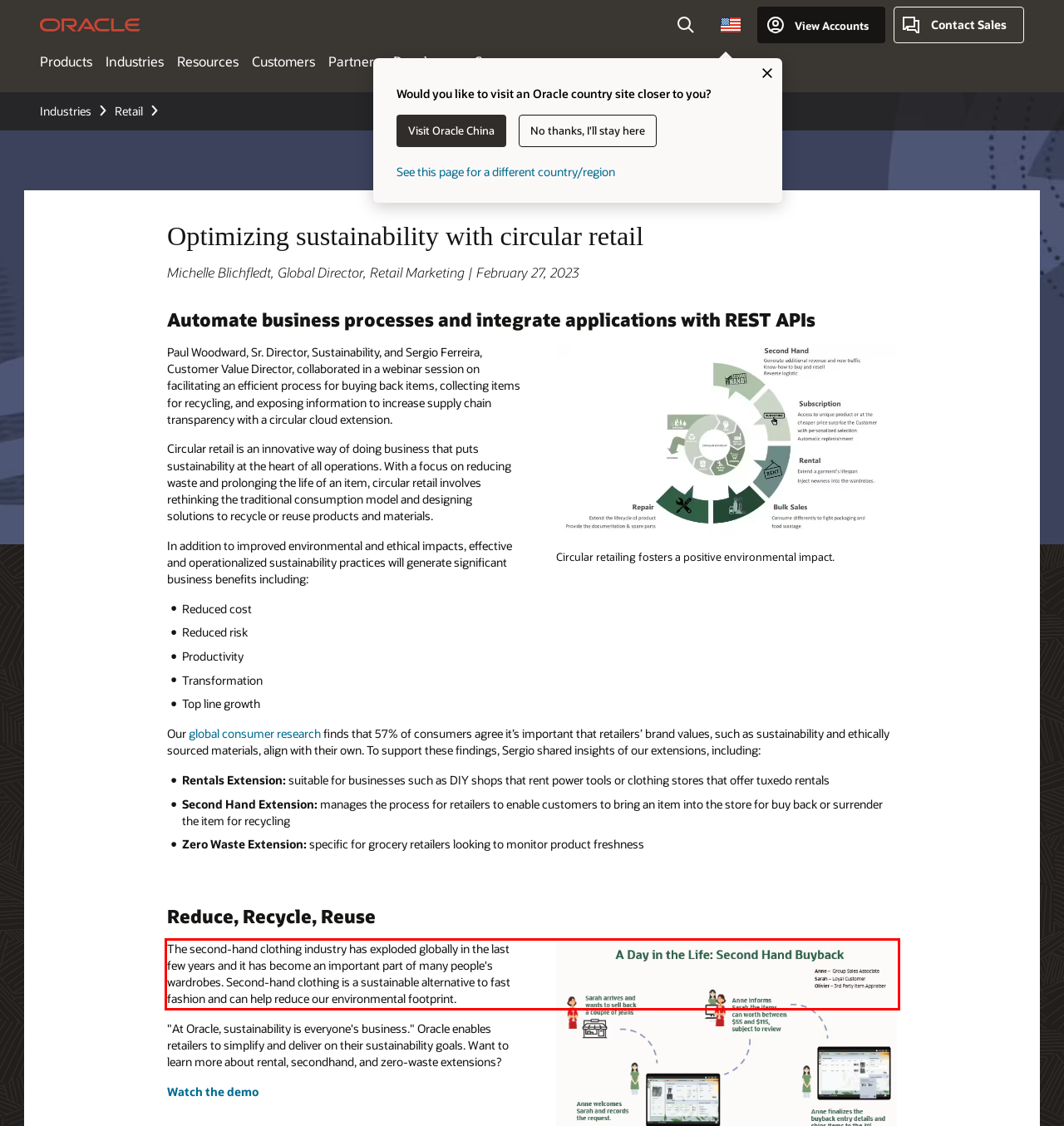You are given a screenshot showing a webpage with a red bounding box. Perform OCR to capture the text within the red bounding box.

The second-hand clothing industry has exploded globally in the last few years and it has become an important part of many people's wardrobes. Second-hand clothing is a sustainable alternative to fast fashion and can help reduce our environmental footprint.